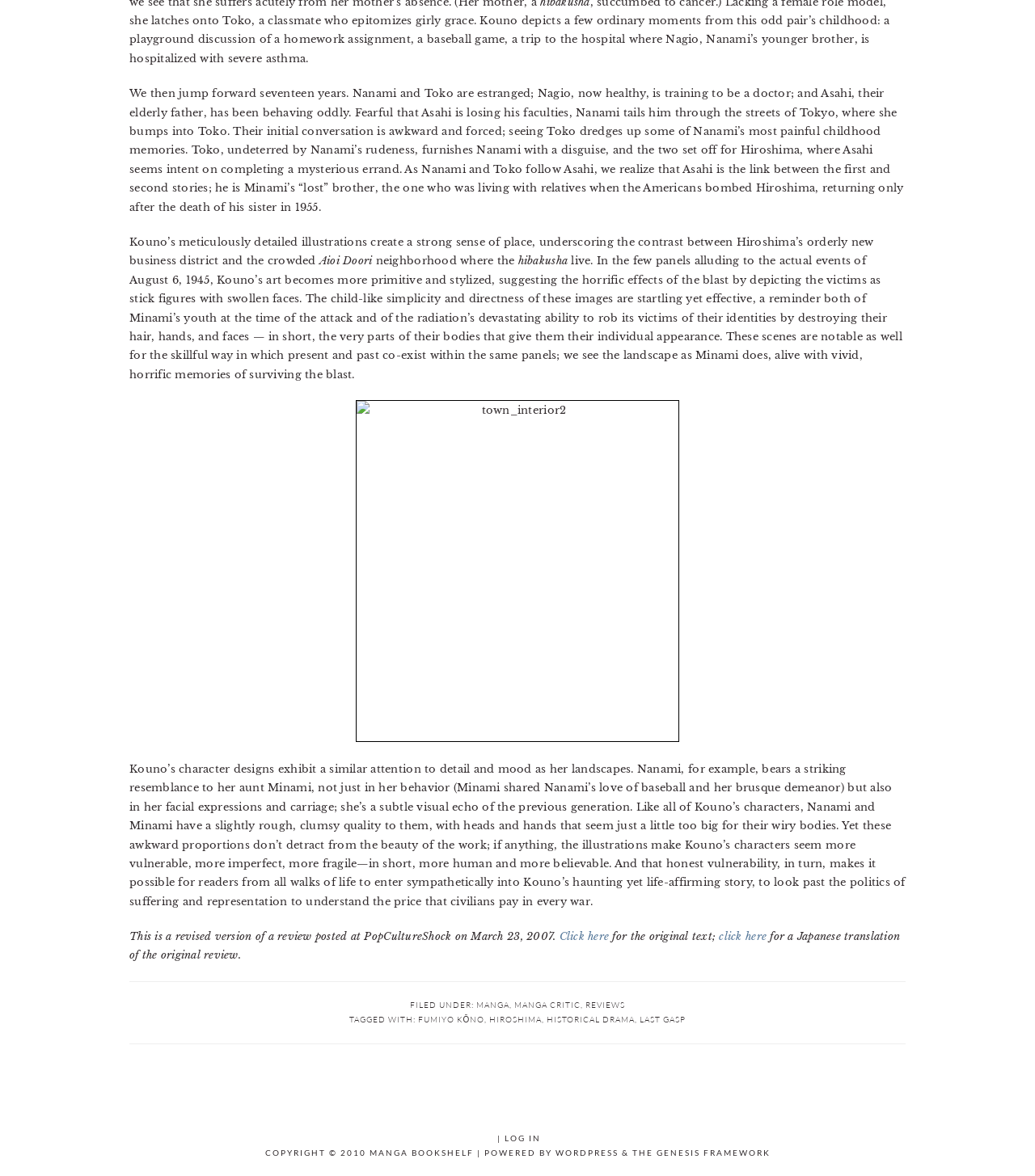What is the category of the review?
Use the screenshot to answer the question with a single word or phrase.

Manga Critic